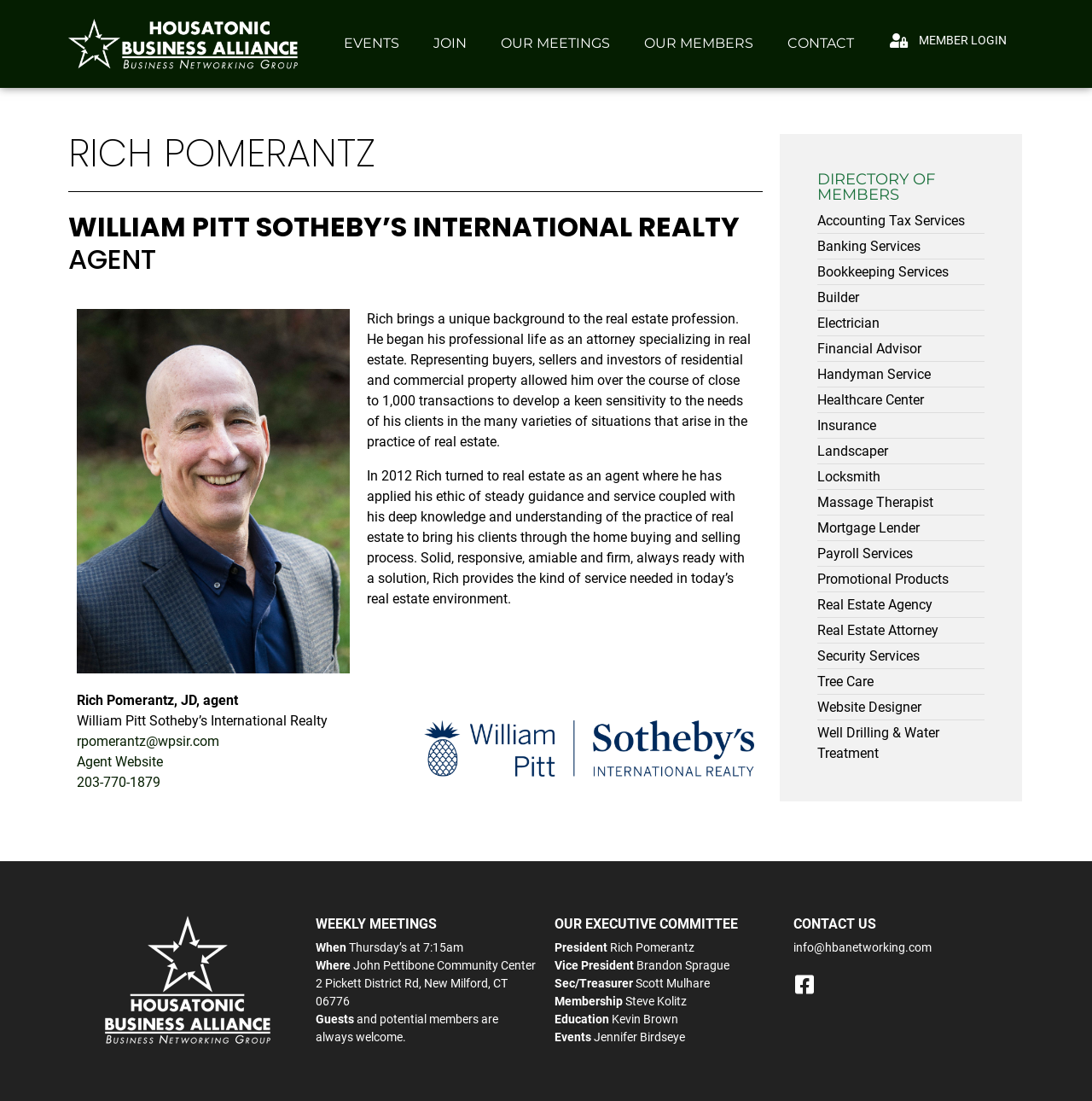Refer to the image and provide an in-depth answer to the question: 
What is the contact email address?

The contact email address is info@hbanetworking.com, as indicated by the link 'info@hbanetworking.com' in the 'CONTACT US' section.